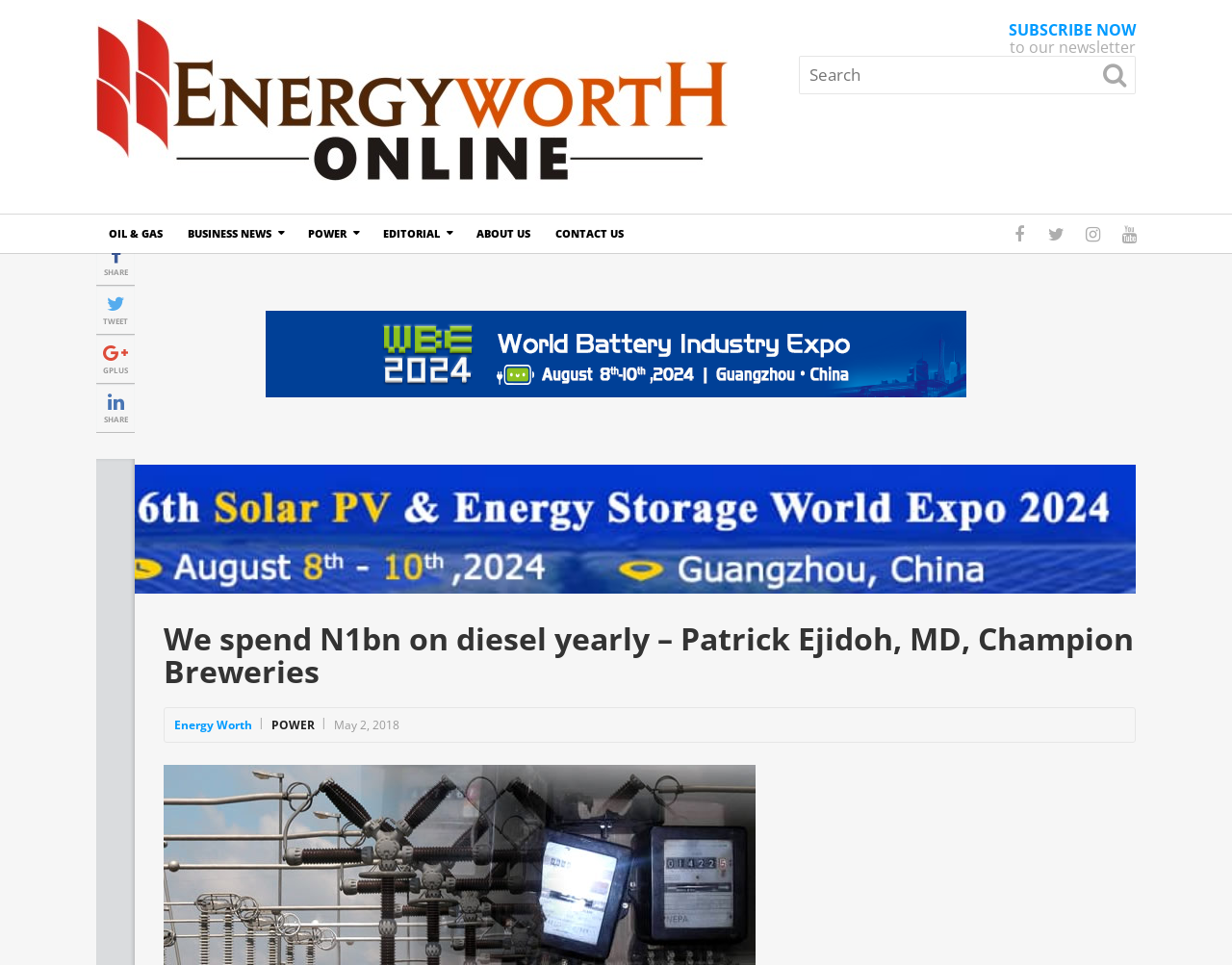Give the bounding box coordinates for the element described as: "Energy Worth".

[0.141, 0.743, 0.205, 0.76]